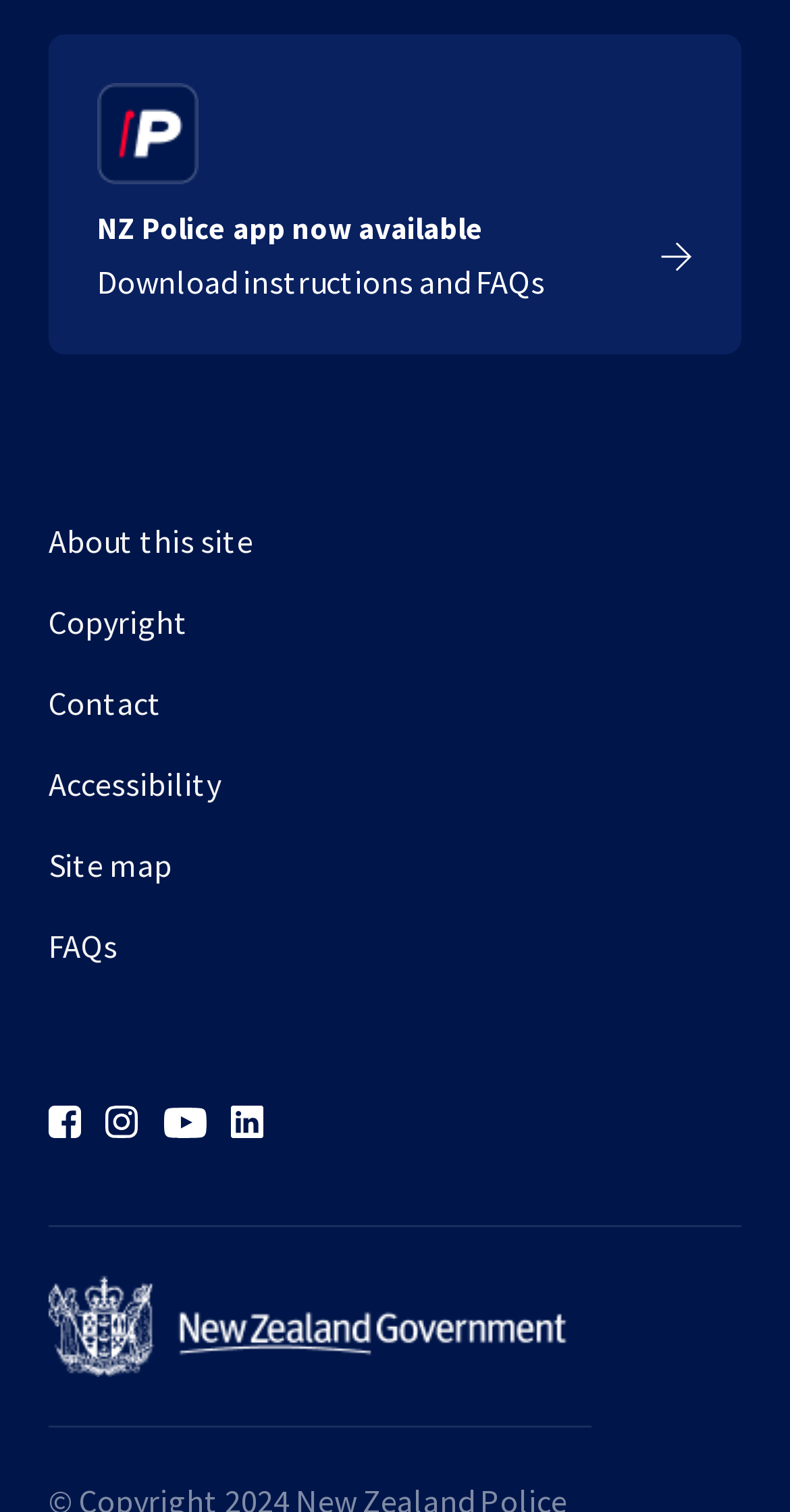Respond to the following query with just one word or a short phrase: 
What is the language of the government?

Maori and English